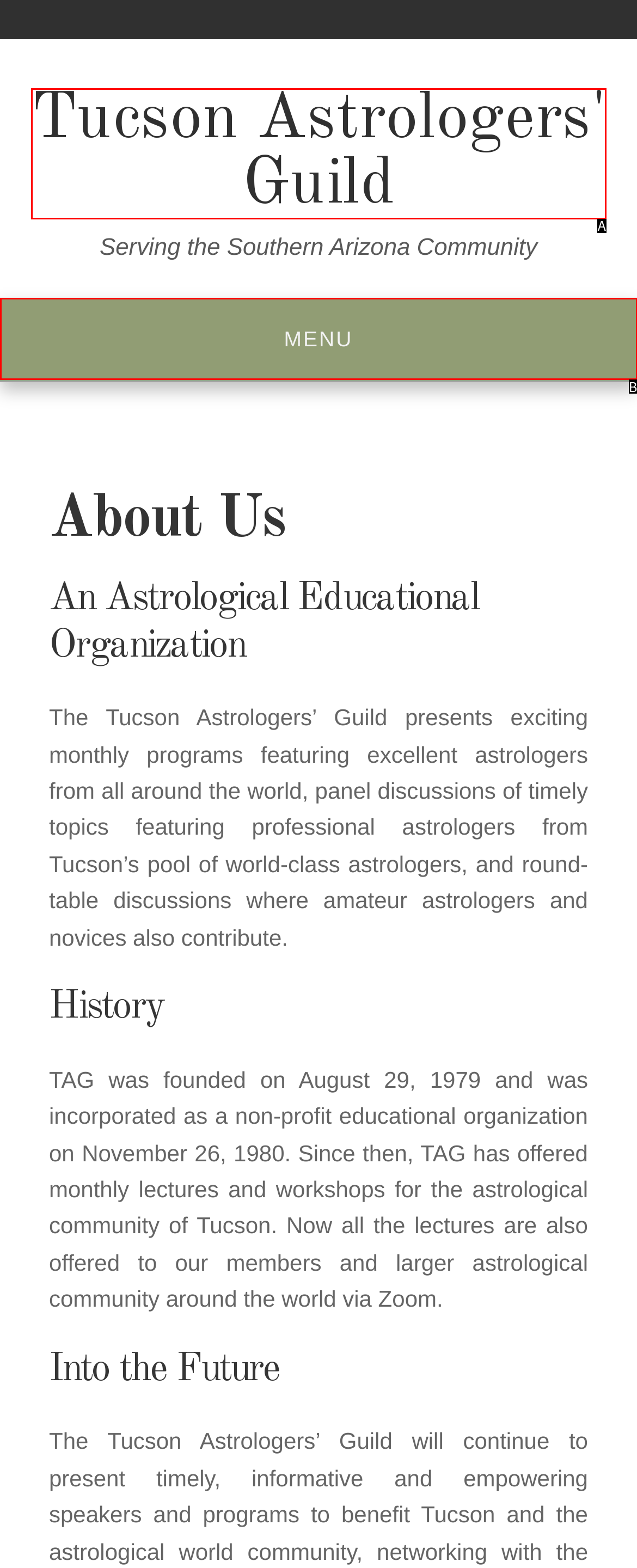Find the HTML element that suits the description: Menu
Indicate your answer with the letter of the matching option from the choices provided.

B